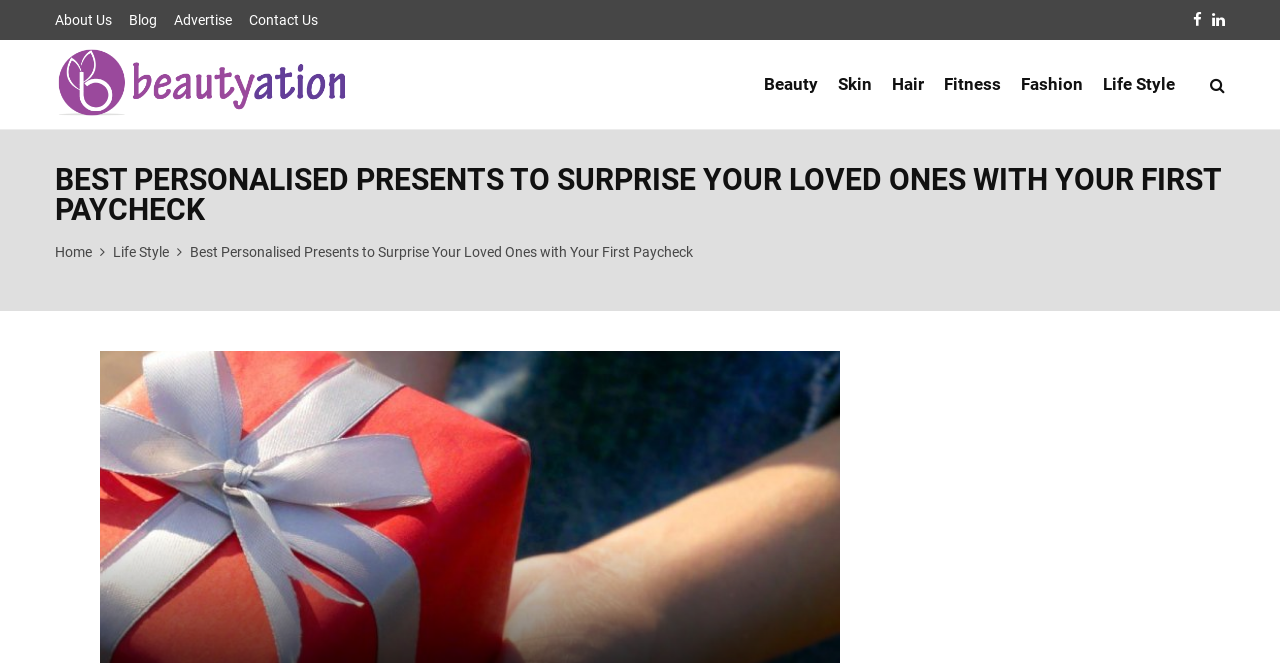Explain the webpage's layout and main content in detail.

The webpage is about personalized presents to surprise loved ones, particularly with the first paycheck. At the top left, there is a logo of "beautyation" with a link to the homepage. Below the logo, there are several links to different sections, including "About Us", "Blog", "Advertise", and "Contact Us". 

On the top right, there are social media links to Facebook and Linkedin. Next to the social media links, there is a search icon. 

Below the top navigation bar, there are several categories listed, including "Beauty", "Skin", "Hair", "Fitness", "Fashion", and "Life Style". 

The main heading of the page is "BEST PERSONALISED PRESENTS TO SURPRISE YOUR LOVED ONES WITH YOUR FIRST PAYCHECK", which is centered at the top of the page. 

Below the main heading, there are three links: "Home", "Life Style", and "Best Personalised Presents to Surprise Your Loved Ones with Your First Paycheck". The last link is a longer text that seems to be a summary of the page's content.